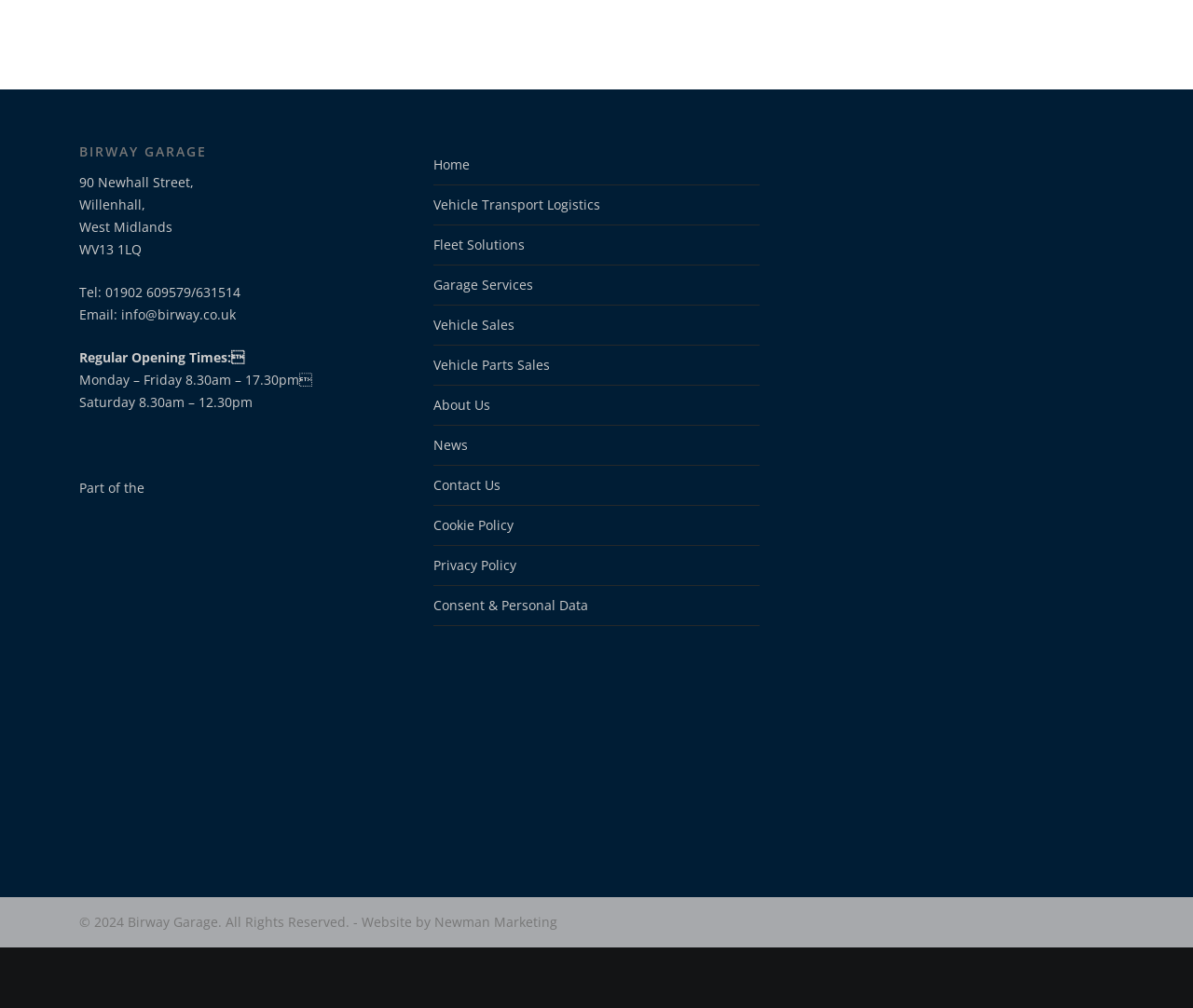Can you show the bounding box coordinates of the region to click on to complete the task described in the instruction: "Click the 'Website by Newman Marketing' link"?

[0.303, 0.966, 0.467, 0.984]